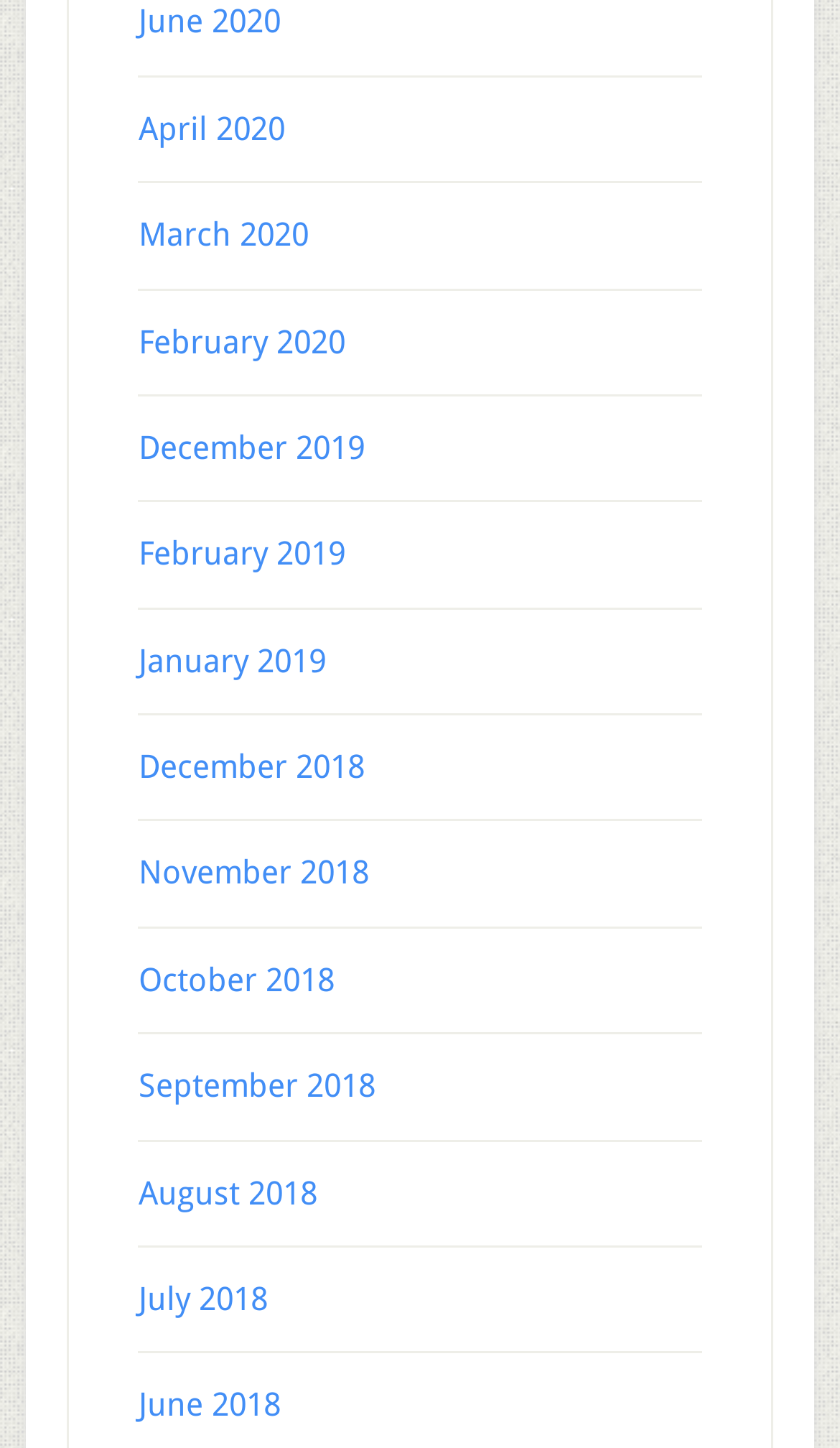Please locate the bounding box coordinates of the element's region that needs to be clicked to follow the instruction: "view March 2020". The bounding box coordinates should be provided as four float numbers between 0 and 1, i.e., [left, top, right, bottom].

[0.165, 0.149, 0.367, 0.176]